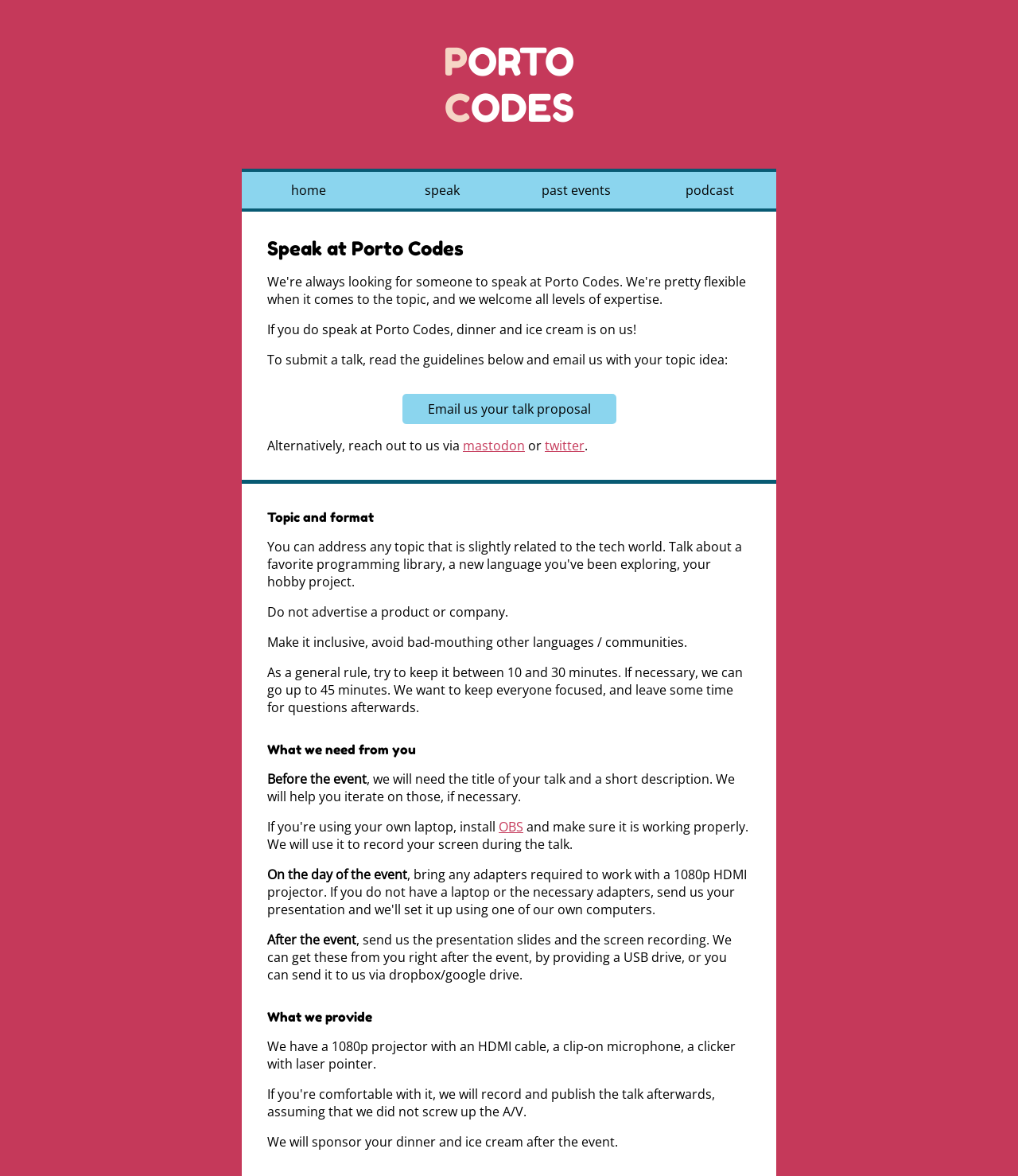What is the benefit of speaking at Porto Codes?
Provide a detailed and extensive answer to the question.

According to the webpage, if you speak at Porto Codes, dinner and ice cream is on us, as mentioned in the StaticText element 'If you do speak at Porto Codes, dinner and ice cream is on us!'.